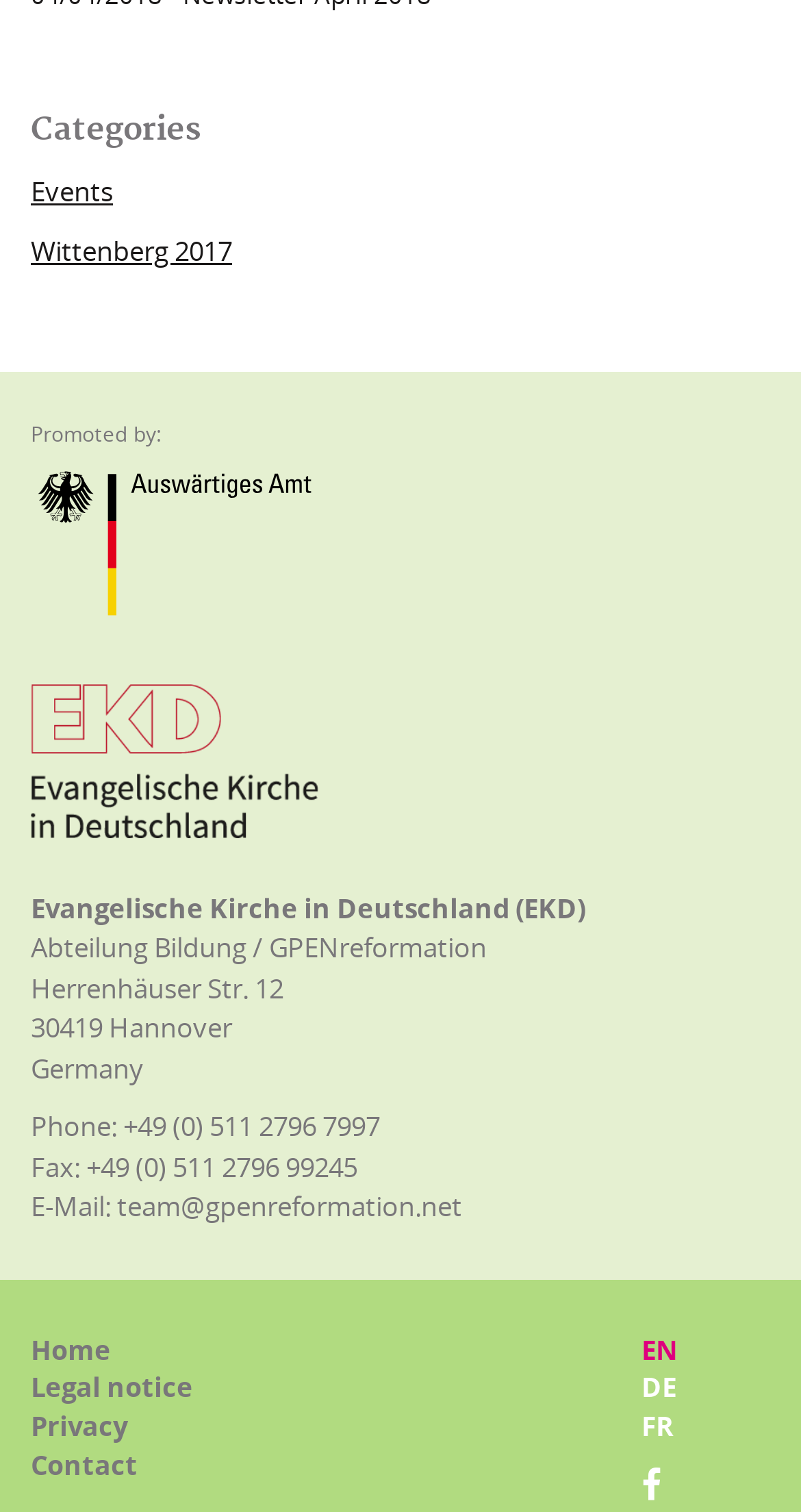Highlight the bounding box coordinates of the element you need to click to perform the following instruction: "Click on Events."

[0.038, 0.114, 0.141, 0.139]